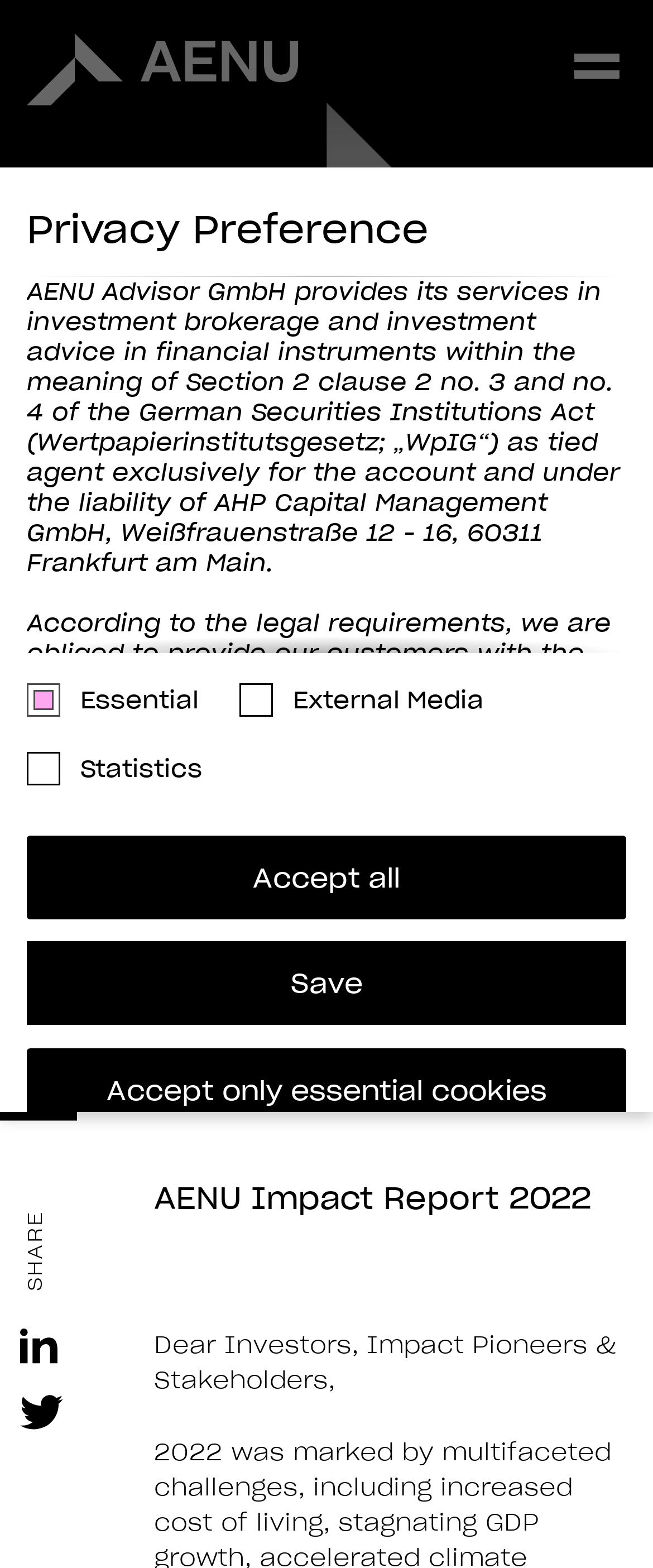Please extract and provide the main headline of the webpage.

AENU Impact Report 2022